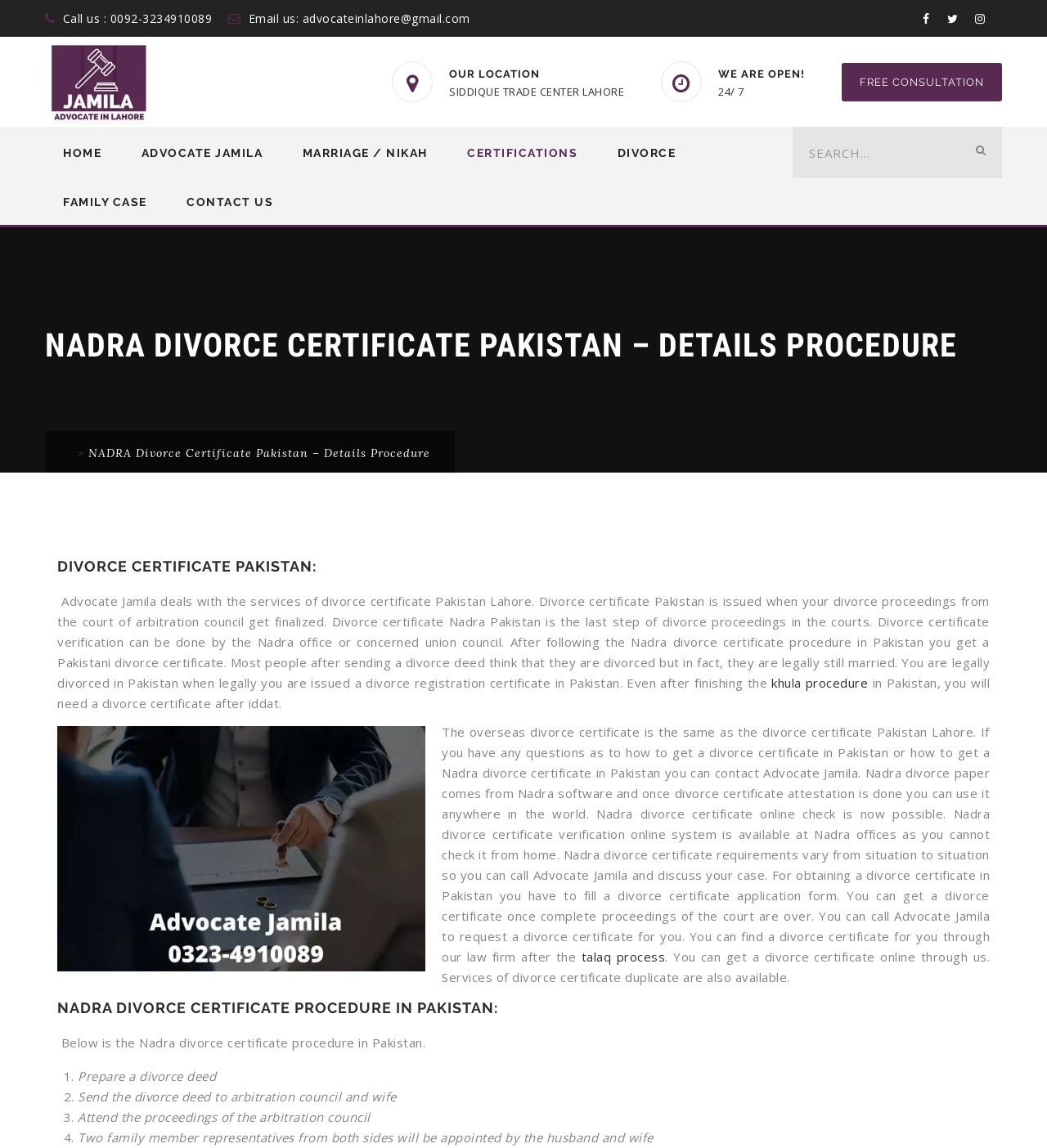What is the purpose of the divorce certificate? Please answer the question using a single word or phrase based on the image.

To prove divorce